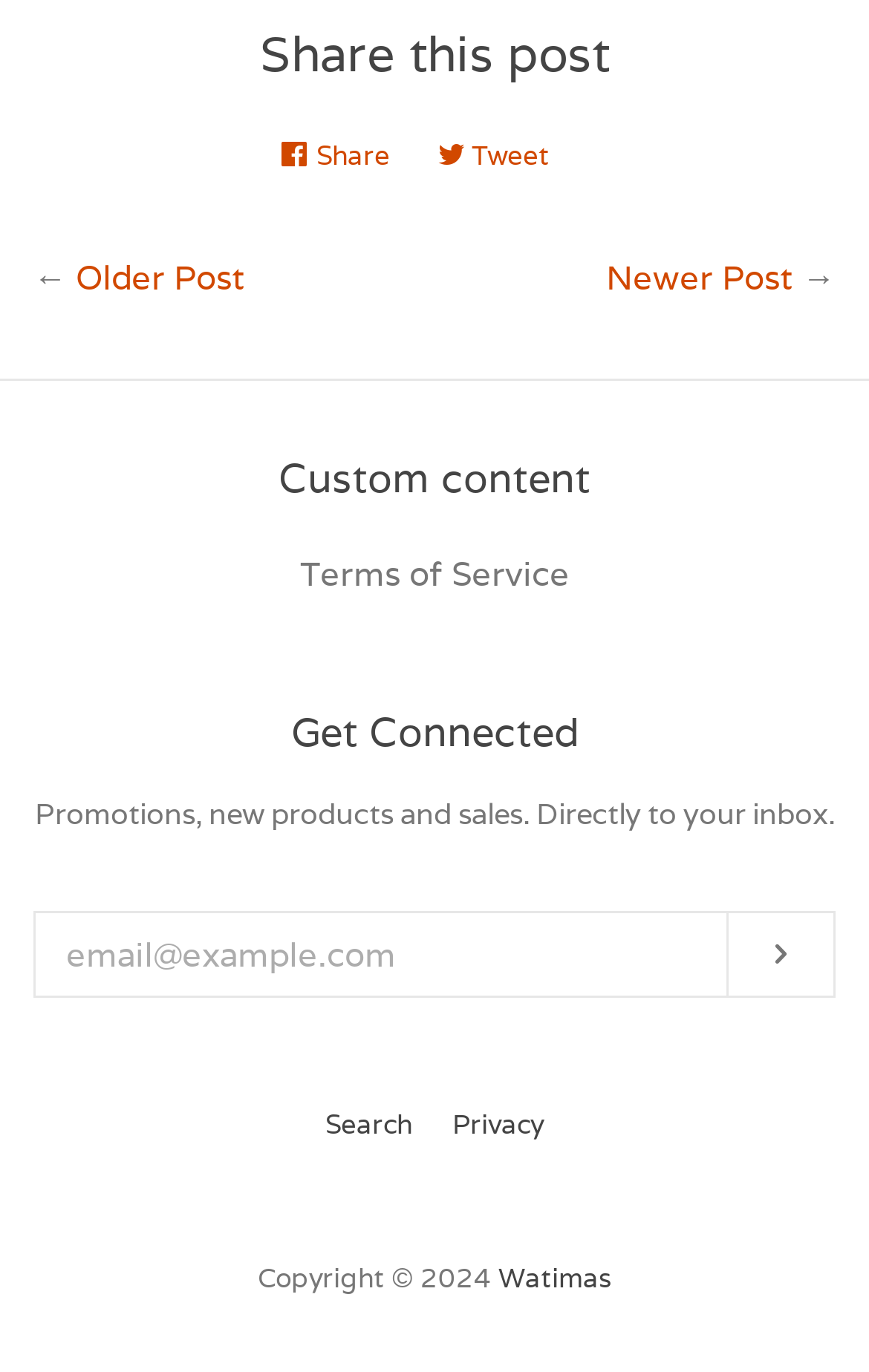What is the function of the '←' and '→' static texts?
Please give a detailed and thorough answer to the question, covering all relevant points.

The '←' and '→' static texts are located next to the 'Older Post' and 'Newer Post' links, respectively, suggesting that they are used for navigation between posts.